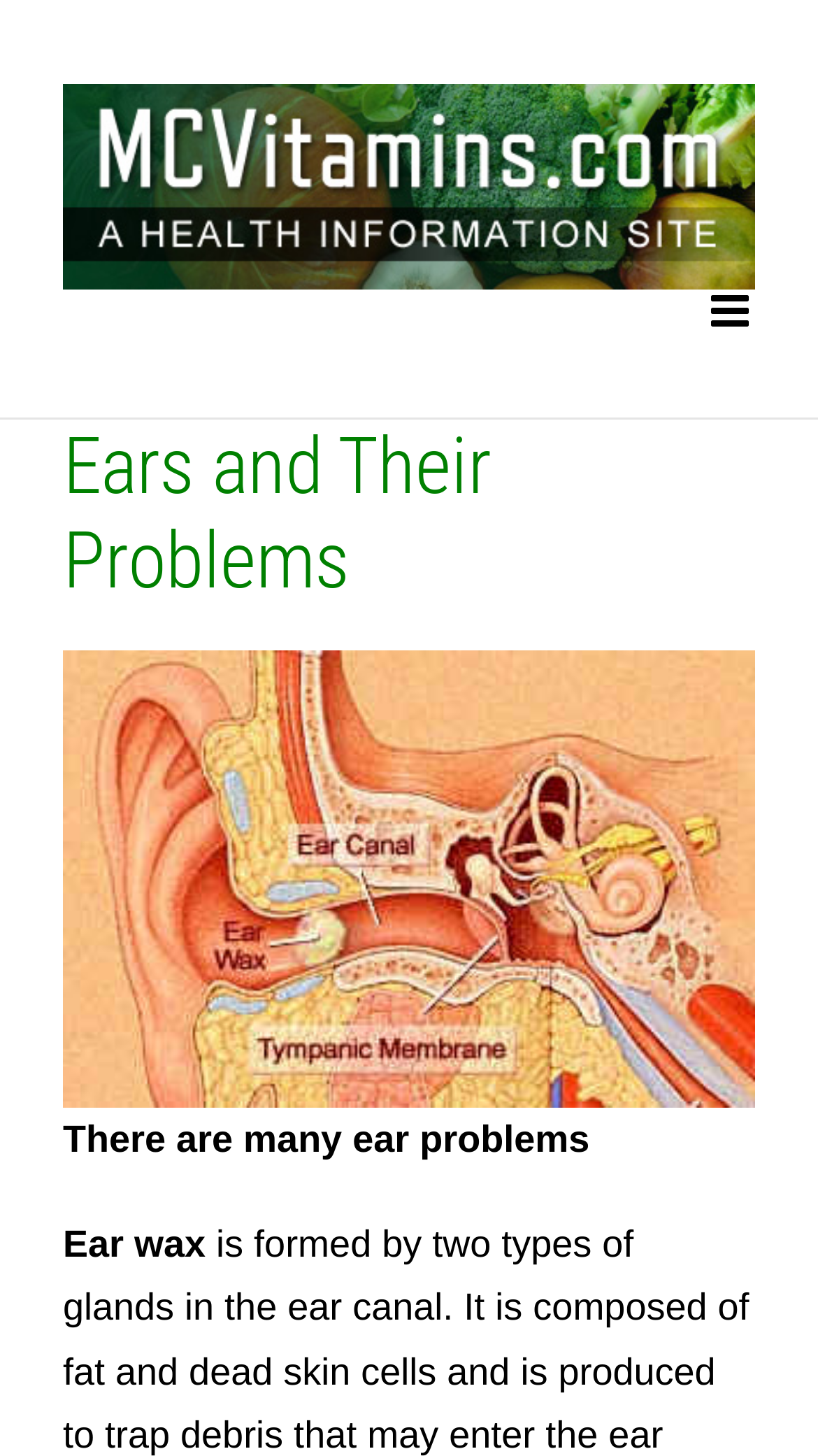What is the color of the background of the main image?
From the screenshot, supply a one-word or short-phrase answer.

Unknown